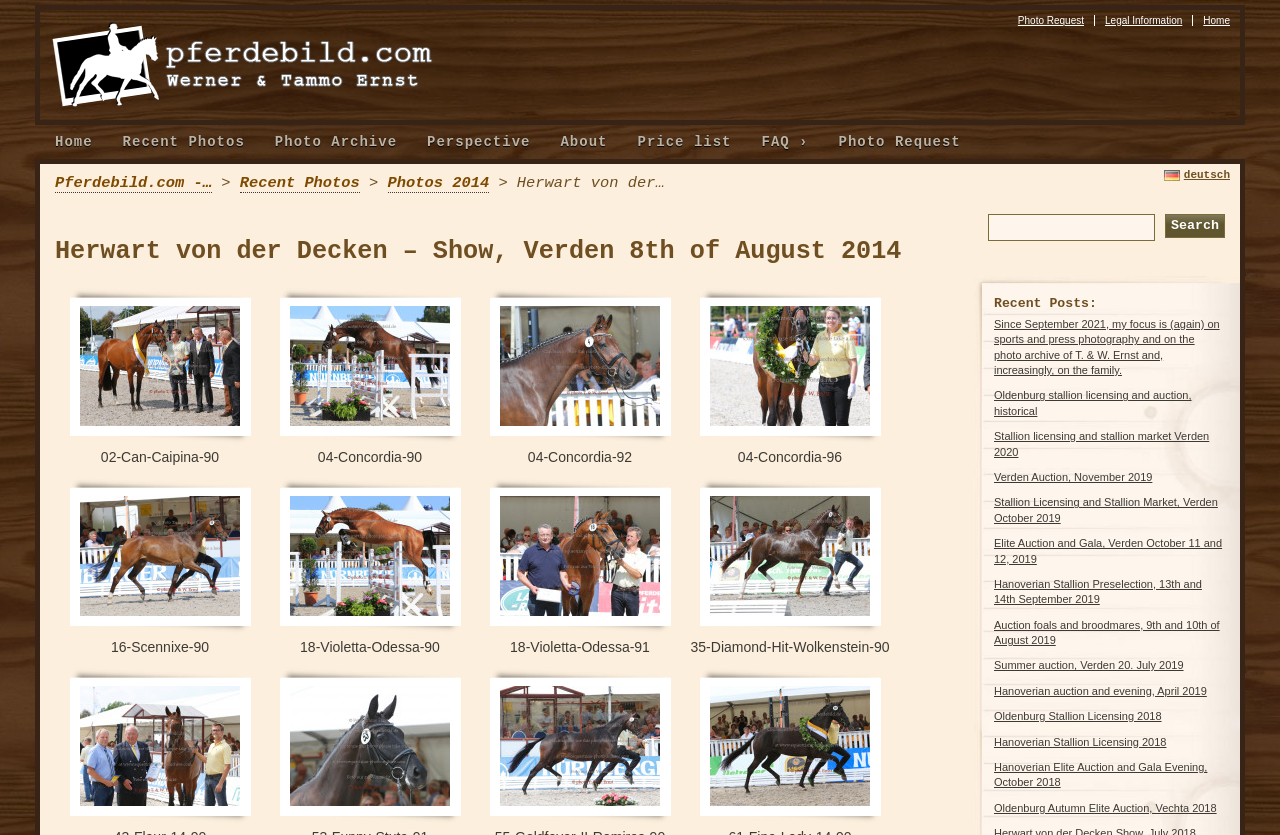Find the bounding box coordinates for the HTML element specified by: "Pferdebild.com -…".

[0.043, 0.208, 0.166, 0.231]